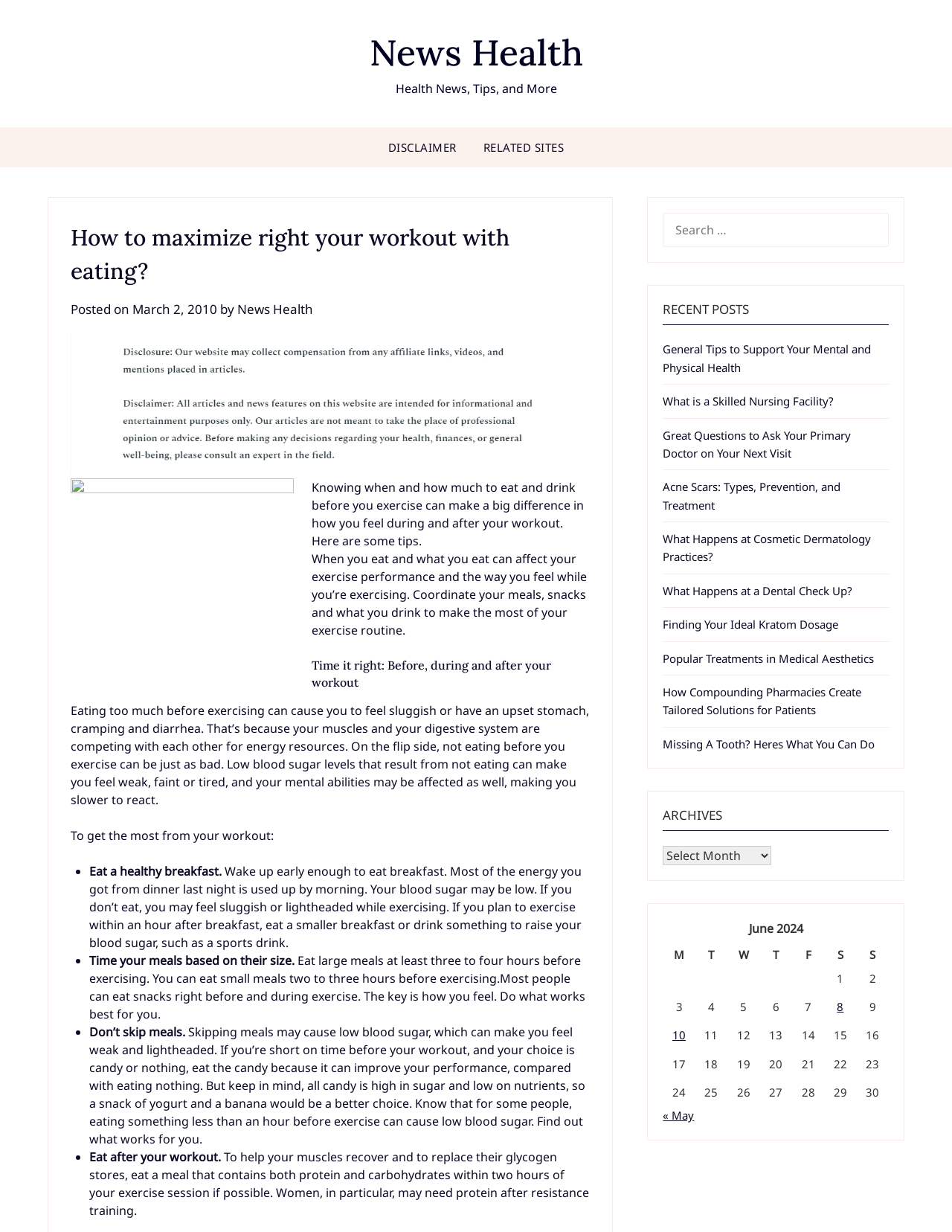Specify the bounding box coordinates of the element's region that should be clicked to achieve the following instruction: "Read recent post about general health tips". The bounding box coordinates consist of four float numbers between 0 and 1, in the format [left, top, right, bottom].

[0.696, 0.277, 0.915, 0.304]